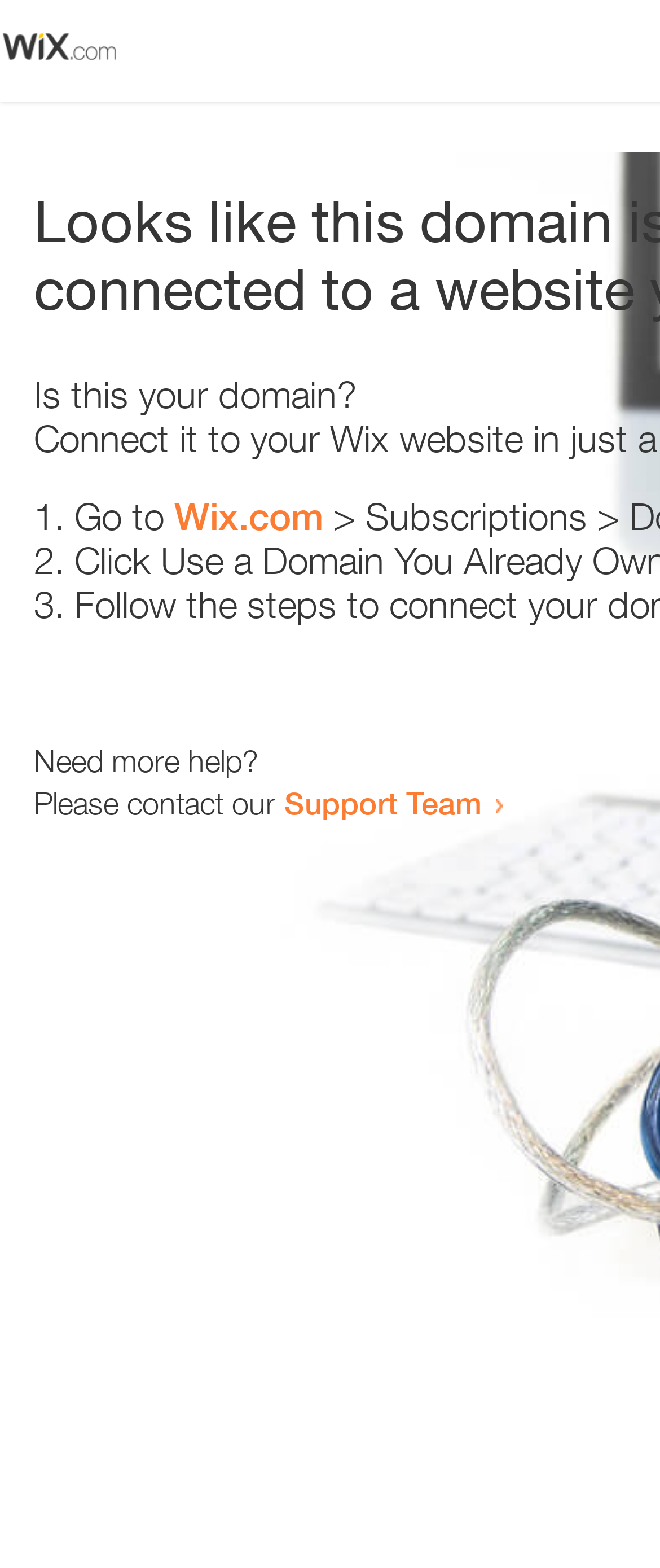Generate a thorough explanation of the webpage's elements.

The webpage appears to be an error page, with a small image at the top left corner. Below the image, there is a question "Is this your domain?" in a prominent position. 

To the right of the question, there is a numbered list with three items. The first item starts with "1." and suggests going to "Wix.com". The second item starts with "2." and the third item starts with "3.", but their contents are not specified. 

Below the list, there is a message "Need more help?" followed by a sentence "Please contact our Support Team" with a link to the Support Team. The link is positioned to the right of the sentence.